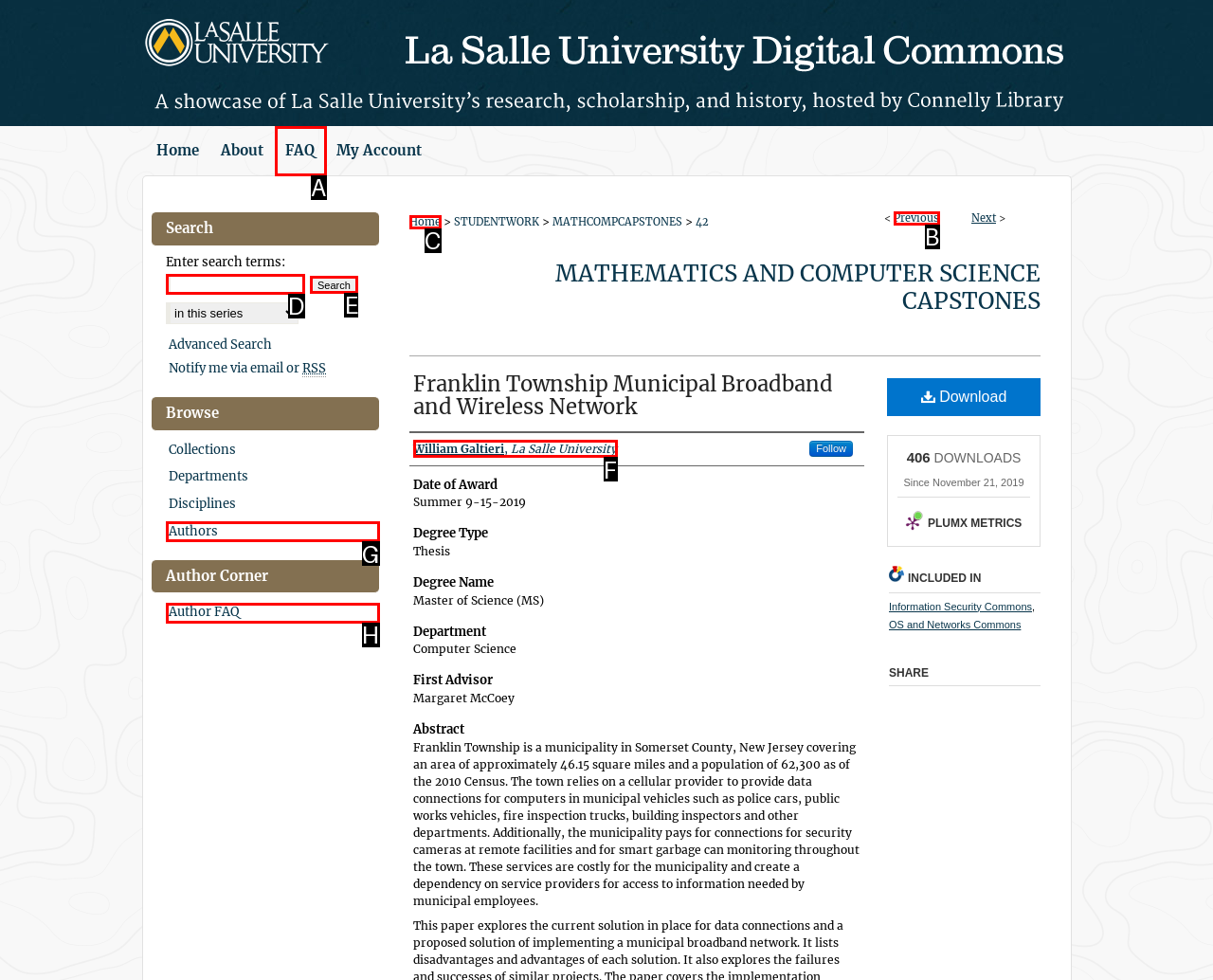Indicate the HTML element to be clicked to accomplish this task: Search for something Respond using the letter of the correct option.

D